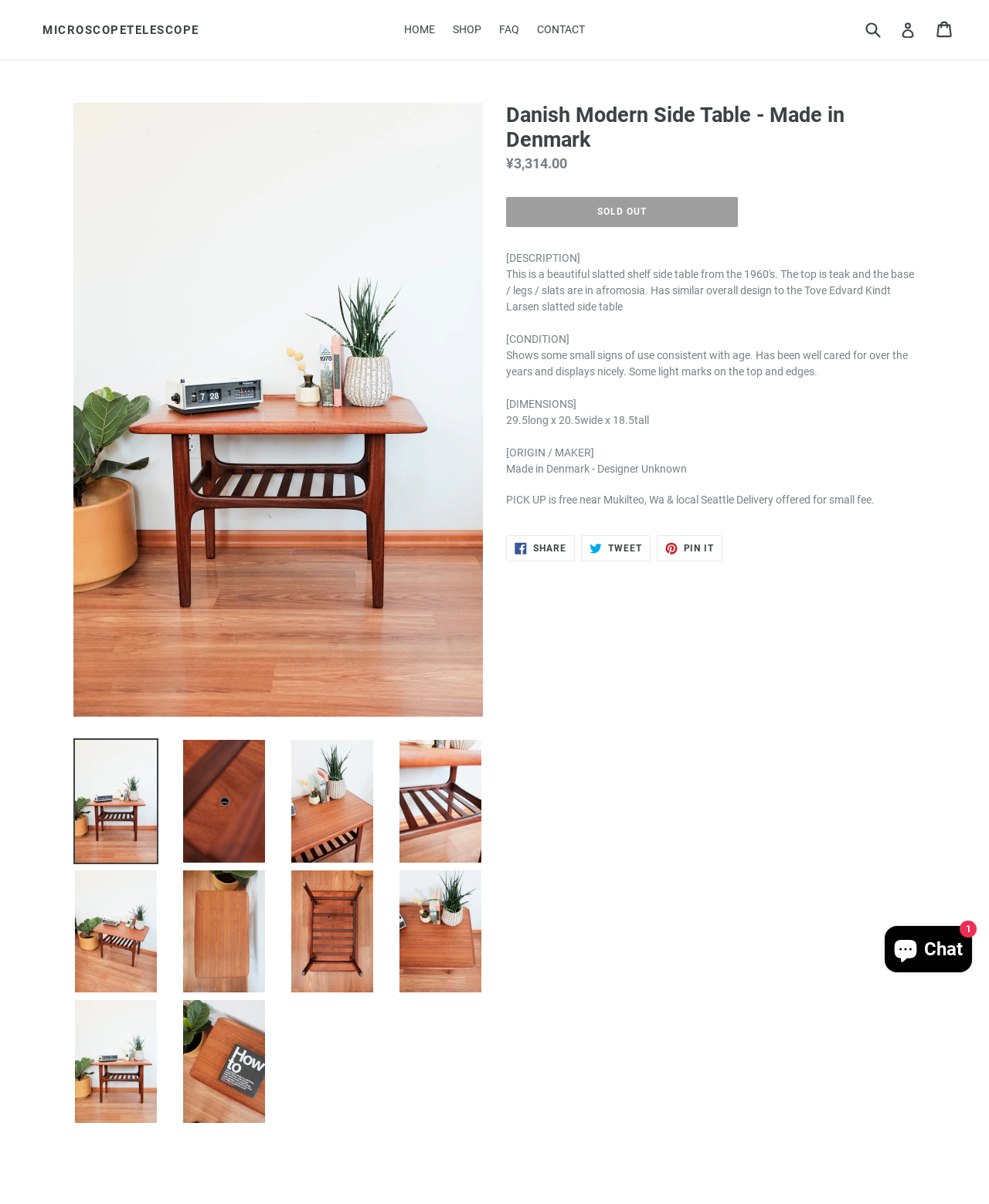Specify the bounding box coordinates of the area to click in order to execute this command: 'Visit 'Contact us' page'. The coordinates should consist of four float numbers ranging from 0 to 1, and should be formatted as [left, top, right, bottom].

None